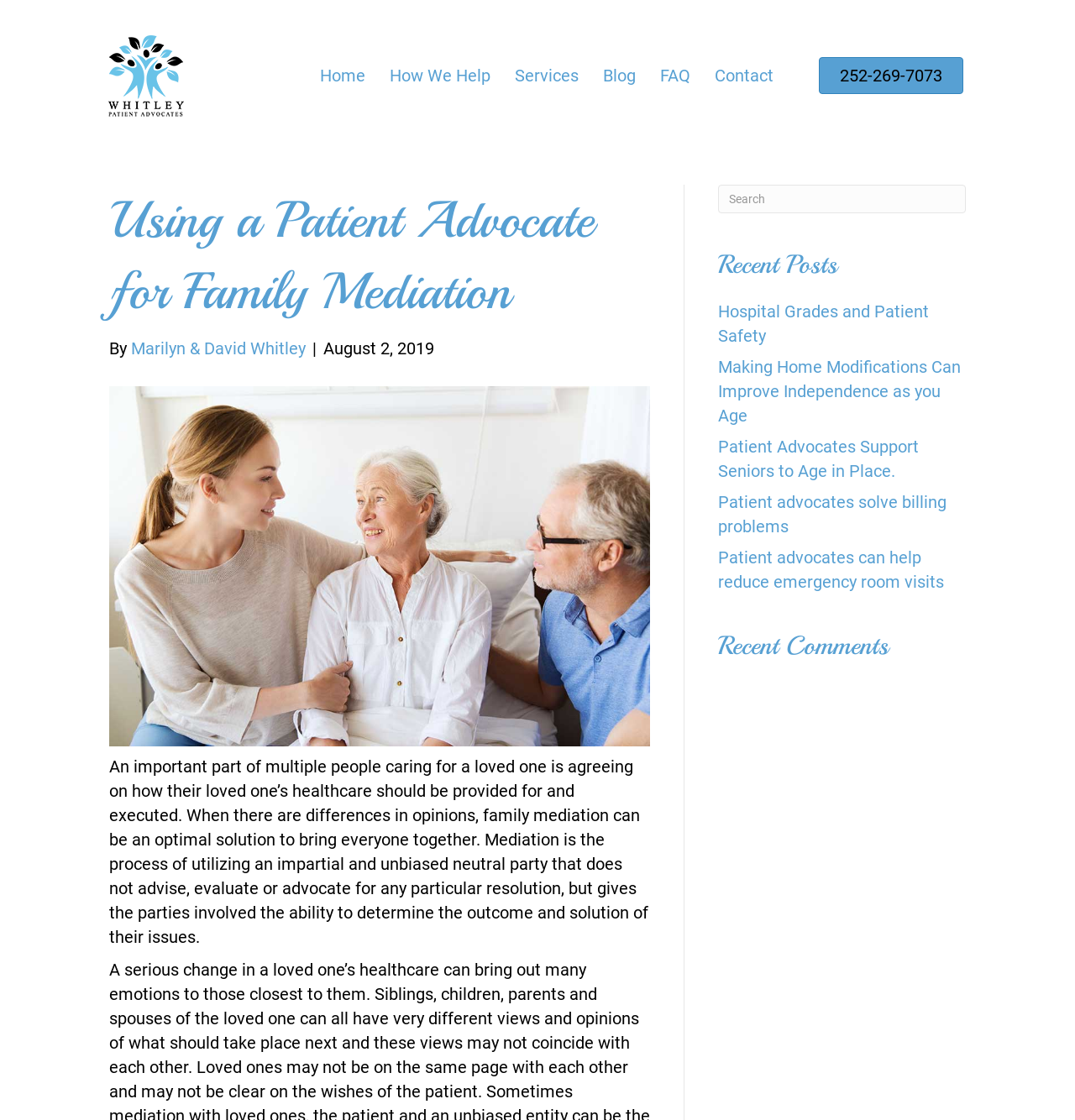Return the bounding box coordinates of the UI element that corresponds to this description: "252-269-7073". The coordinates must be given as four float numbers in the range of 0 and 1, [left, top, right, bottom].

[0.762, 0.051, 0.896, 0.084]